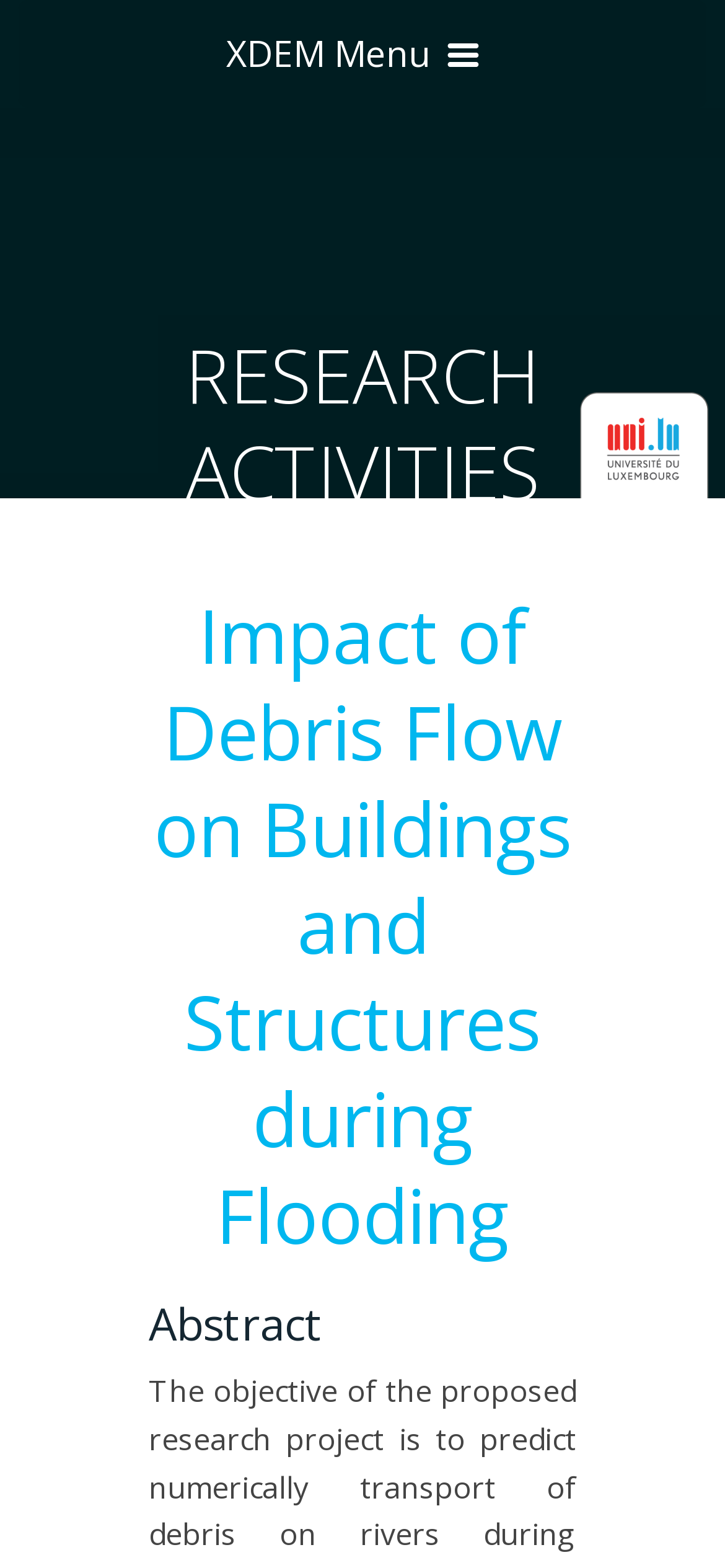Please reply to the following question using a single word or phrase: 
What is the topic of the research activity?

Debris Flow